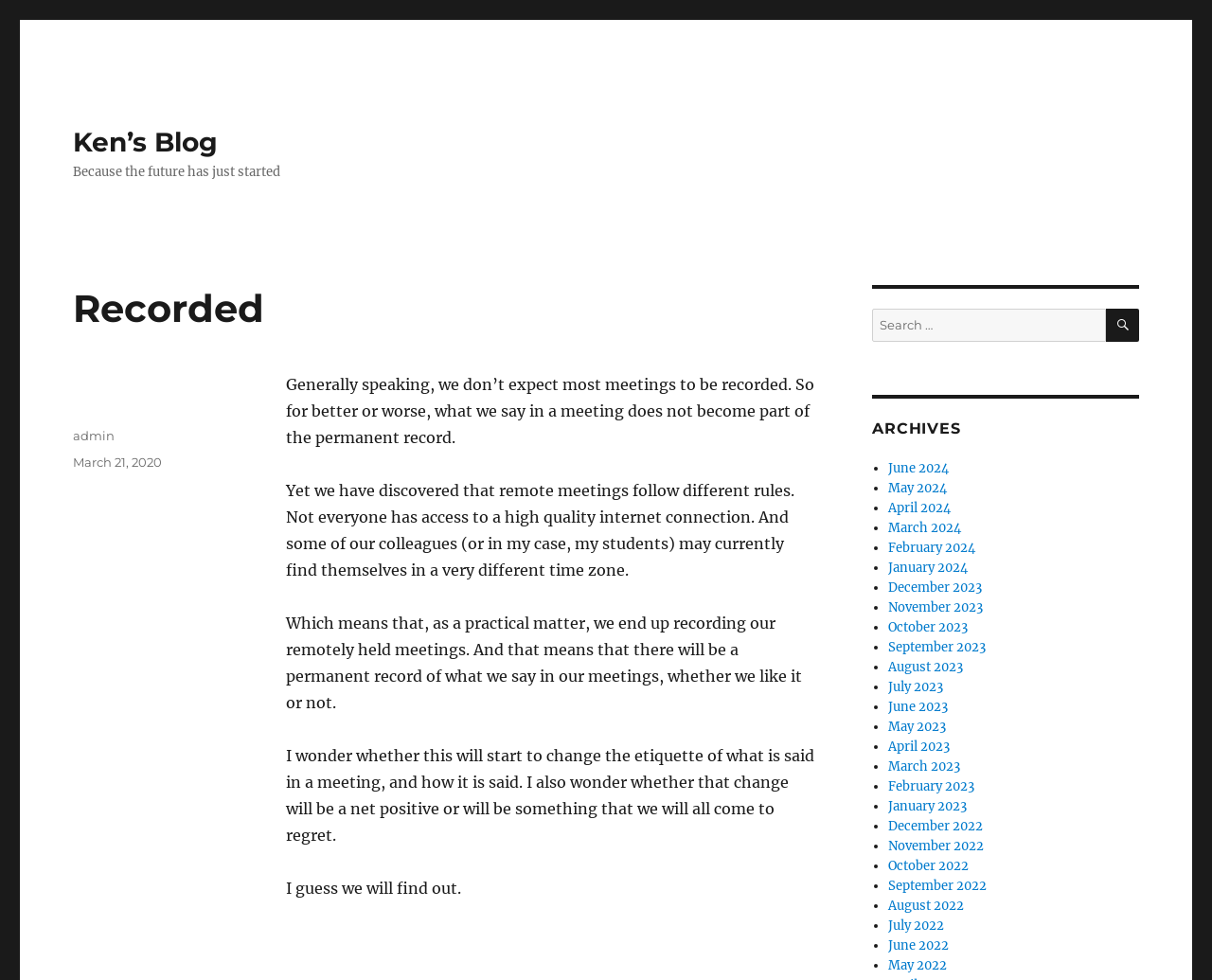Using the information in the image, give a detailed answer to the following question: What is the author of this blog post?

I found the author's name by looking at the footer section of the webpage, where it says 'Author' followed by a link to 'admin'.